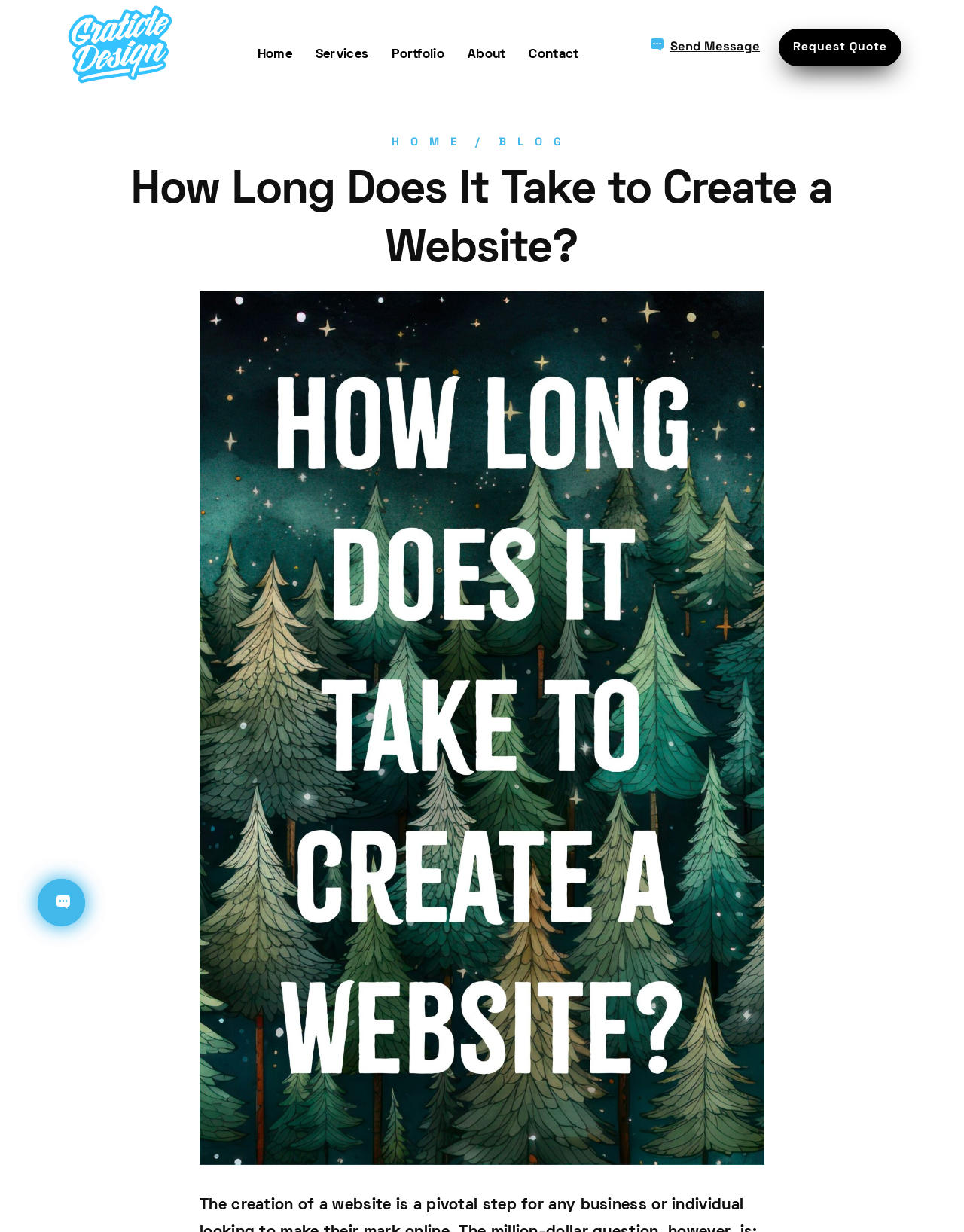Please find the bounding box coordinates of the element that needs to be clicked to perform the following instruction: "Go to the Home page". The bounding box coordinates should be four float numbers between 0 and 1, represented as [left, top, right, bottom].

[0.267, 0.04, 0.303, 0.05]